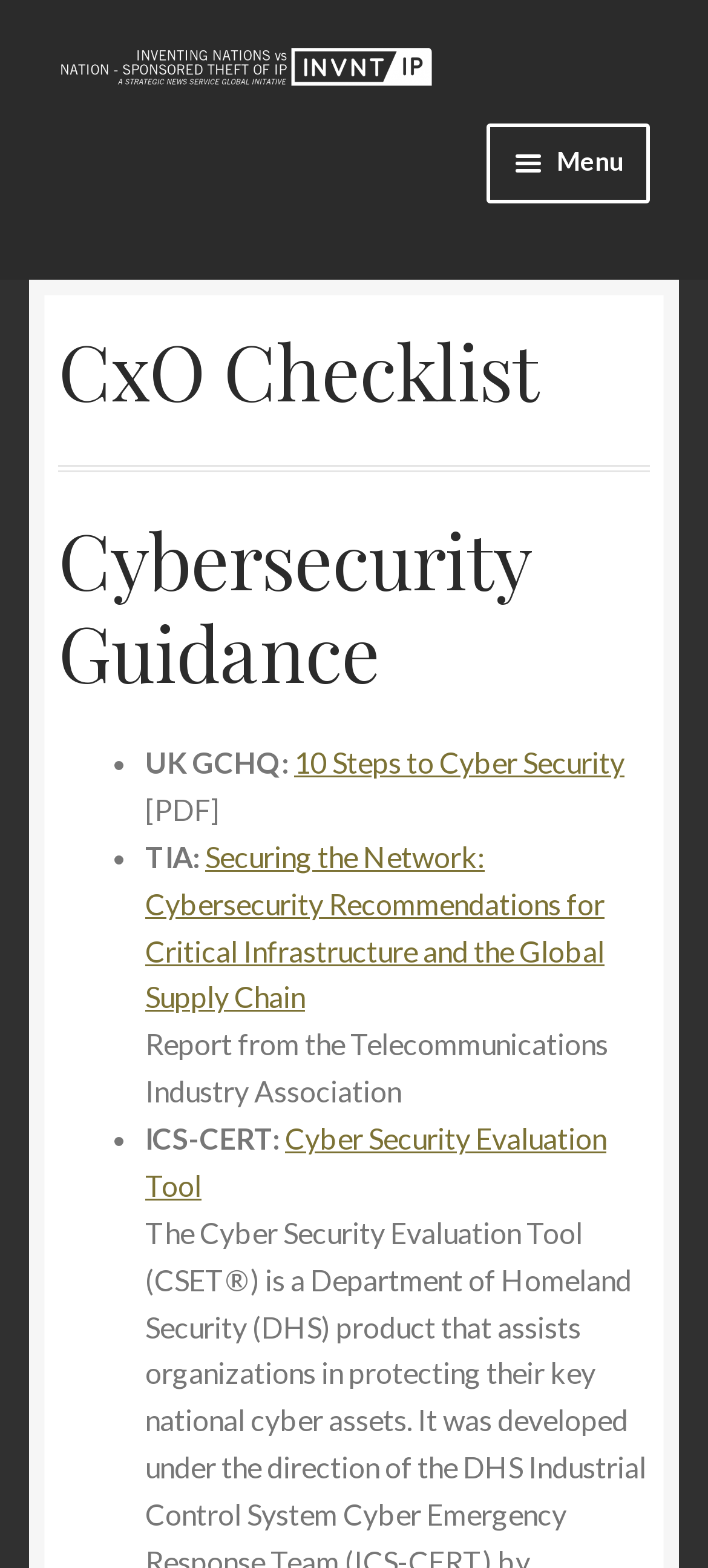Explain the webpage in detail, including its primary components.

The webpage appears to be a checklist or resource page related to cybersecurity, specifically for CxOs (Chief Experience Officers). At the top, there are two "Skip to" links, one for navigation and one for content, followed by a logo and navigation menu. The logo is an image with the text "INVNT/IP" and is positioned at the top-left corner of the page.

The primary navigation menu is located at the top-right corner, with a "Menu" button that can be expanded. The menu contains links to "Industry Reports", "Nation-Sponsored Theft of IP", and "IP Conflict News".

Below the navigation menu, there is a heading that reads "CxO Checklist" and another heading that reads "Cybersecurity Guidance". Under the "Cybersecurity Guidance" heading, there is a list of three items, each marked with a bullet point. The first item is "UK GCHQ: 10 Steps to Cyber Security" with a link to a PDF document. The second item is "TIA: Securing the Network: Cybersecurity Recommendations for Critical Infrastructure and the Global Supply Chain" with a link to a report. The third item is "ICS-CERT: Cyber Security Evaluation Tool" with a link to a tool.

The links and text are arranged in a vertical list, with the bullet points and text aligned to the left. The links are positioned below each other, with the first link starting from the top-left corner of the content area and the subsequent links following below it.